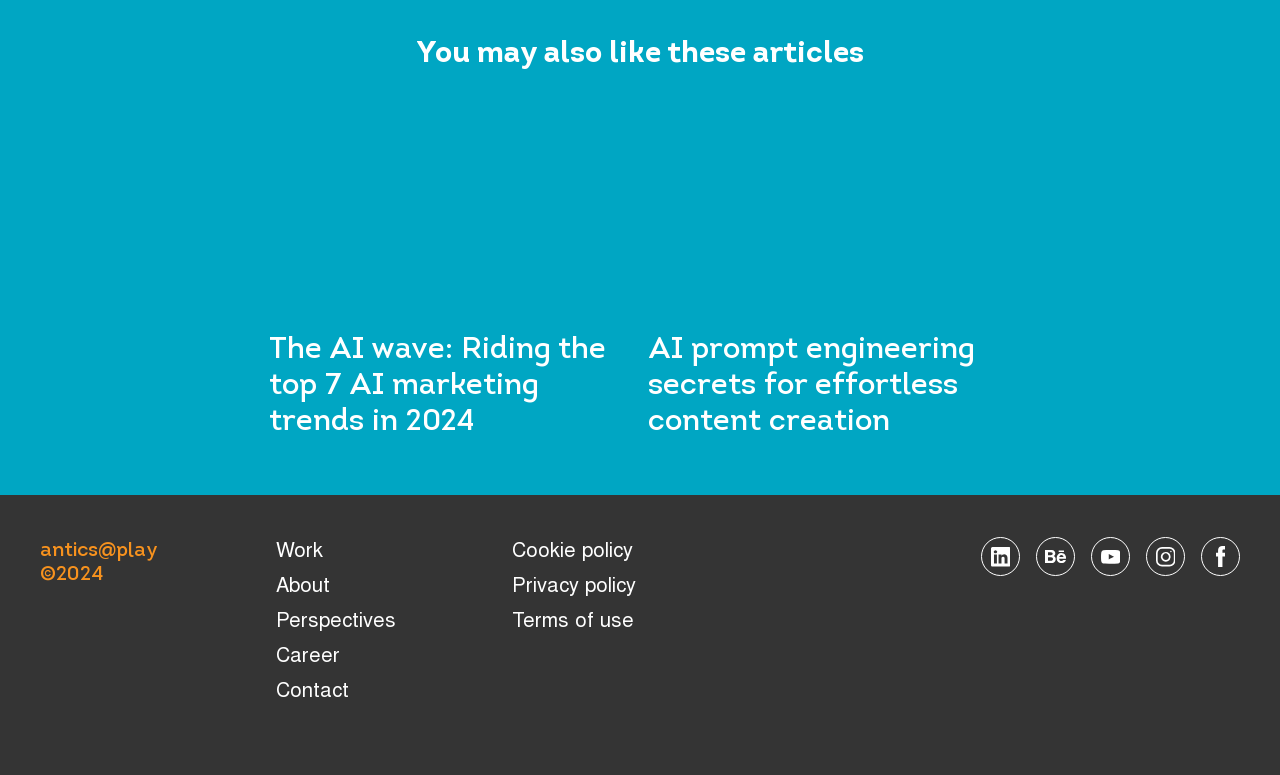Please locate the bounding box coordinates of the region I need to click to follow this instruction: "Click on 'Home'".

None